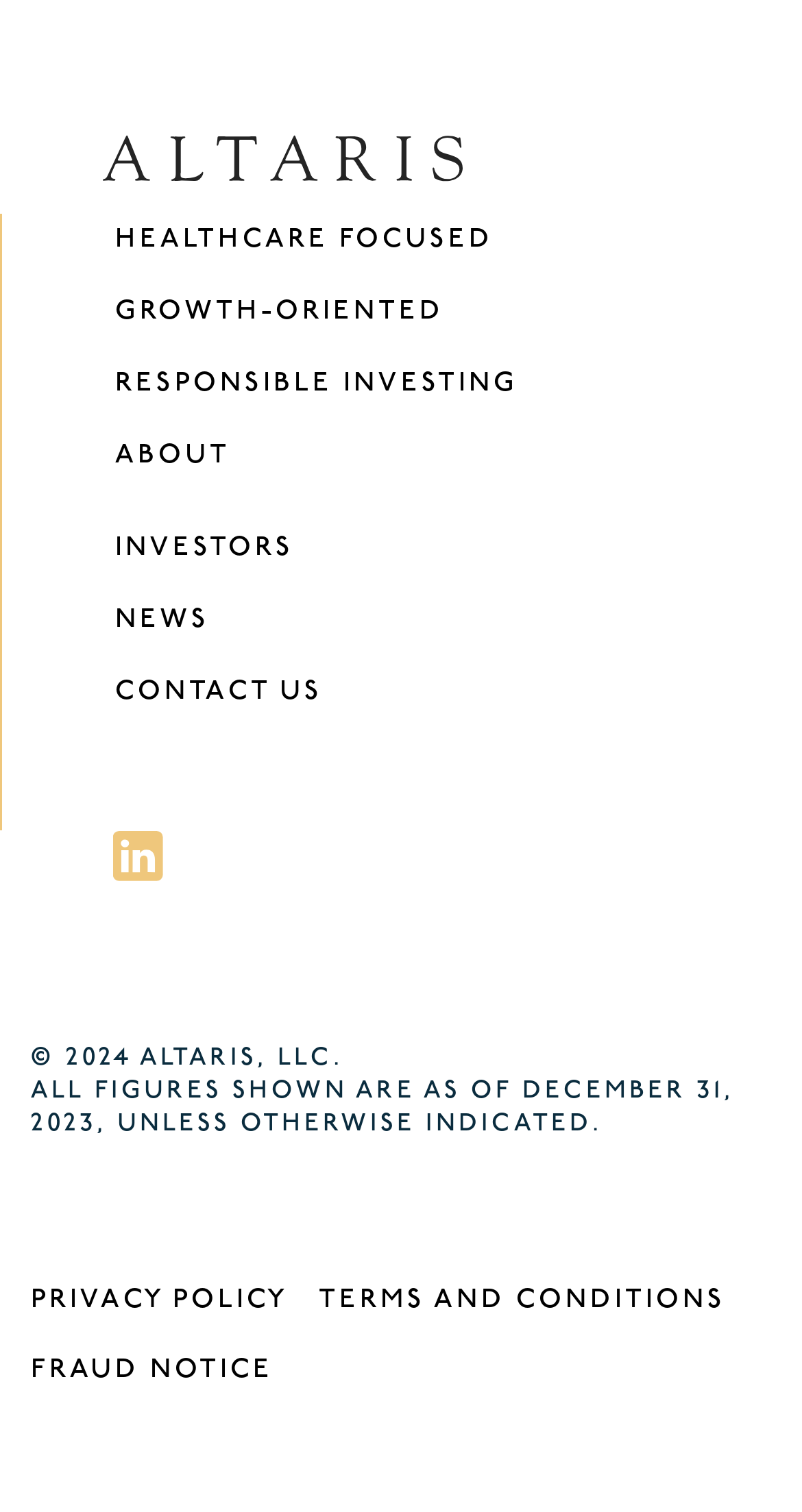Use a single word or phrase to answer the following:
How many links are in the top navigation bar?

6